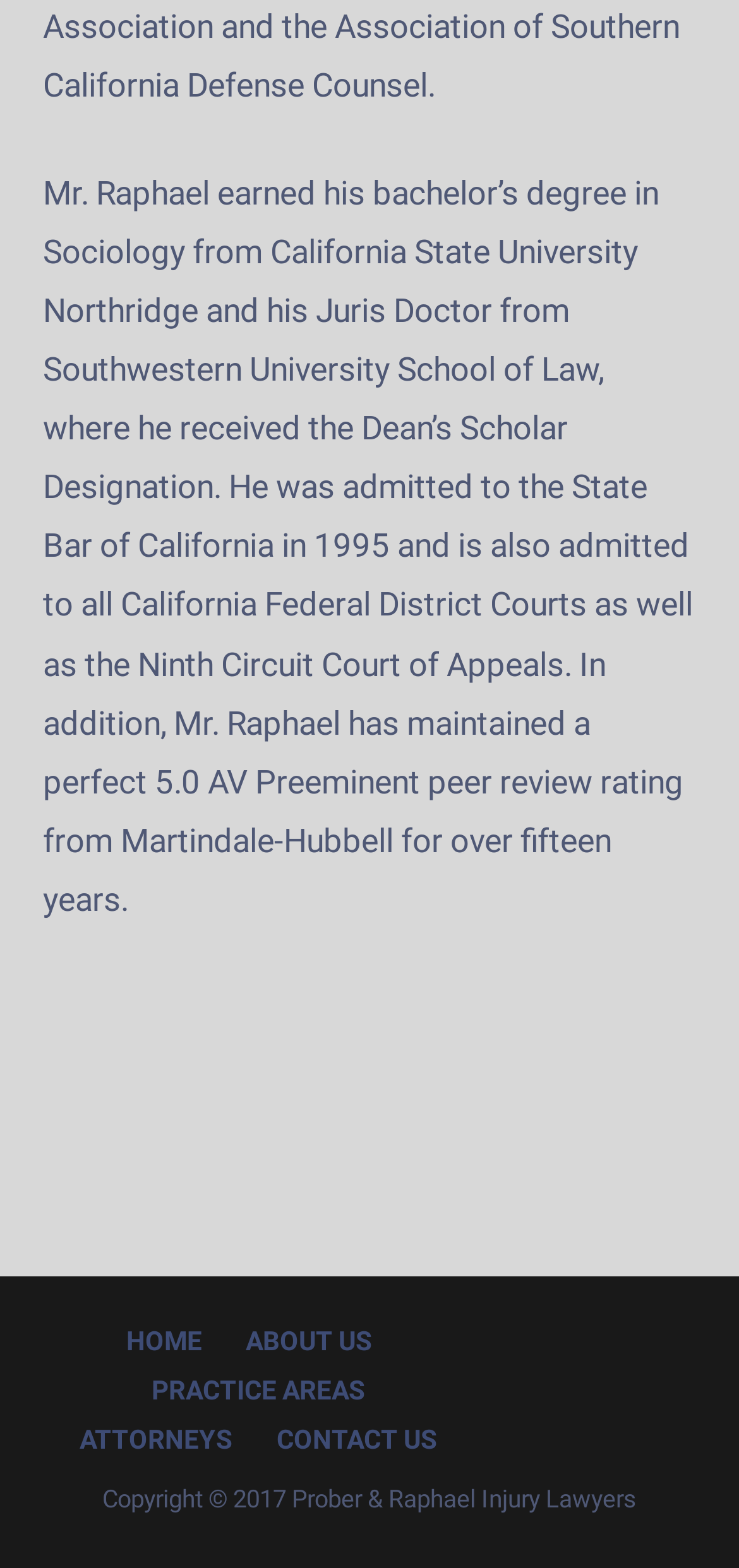Using the element description: "Practice Areas", determine the bounding box coordinates. The coordinates should be in the format [left, top, right, bottom], with values between 0 and 1.

[0.206, 0.876, 0.495, 0.903]